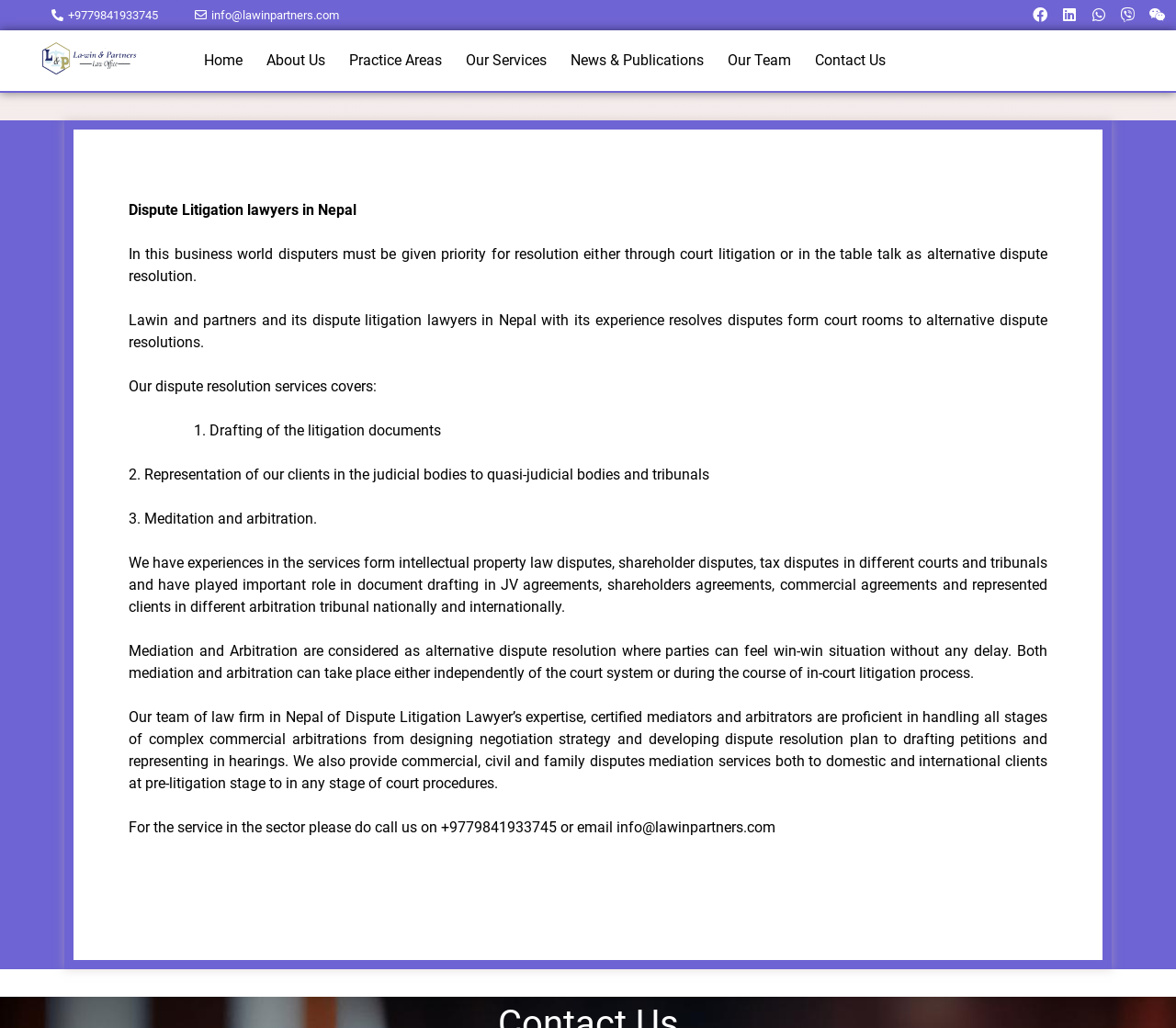Determine the bounding box coordinates for the HTML element mentioned in the following description: "Our Team". The coordinates should be a list of four floats ranging from 0 to 1, represented as [left, top, right, bottom].

[0.603, 0.038, 0.688, 0.08]